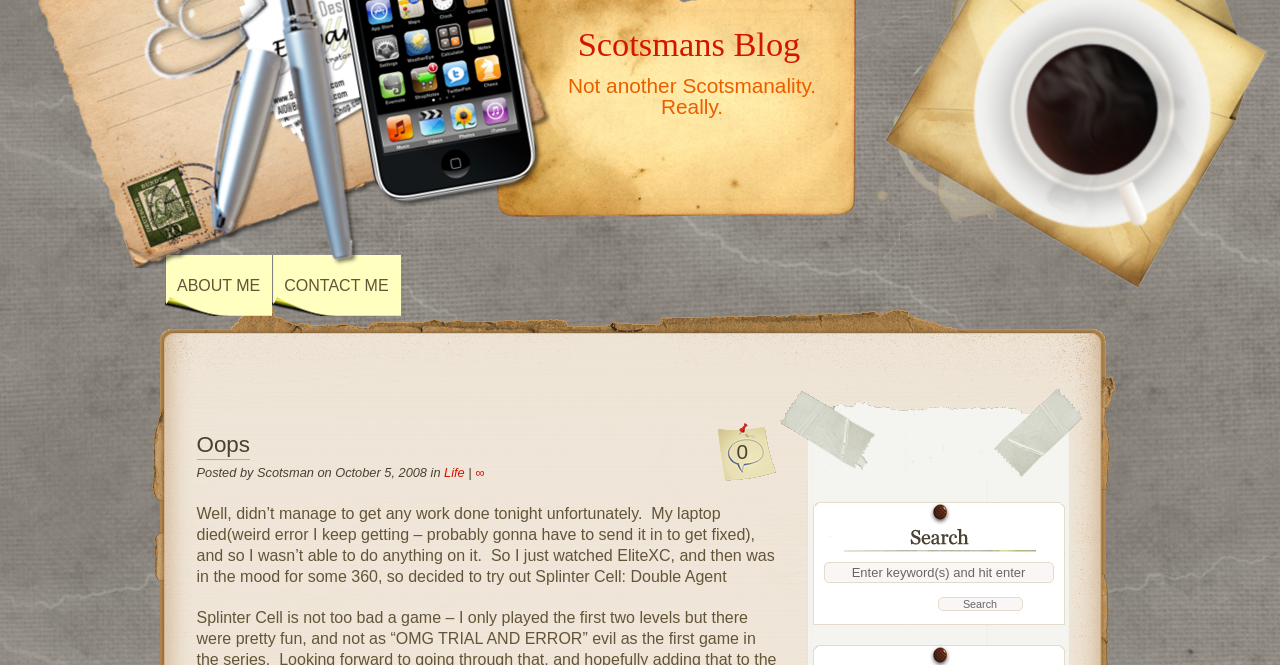Please identify the bounding box coordinates of the element's region that I should click in order to complete the following instruction: "search". The bounding box coordinates consist of four float numbers between 0 and 1, i.e., [left, top, right, bottom].

[0.733, 0.898, 0.799, 0.919]